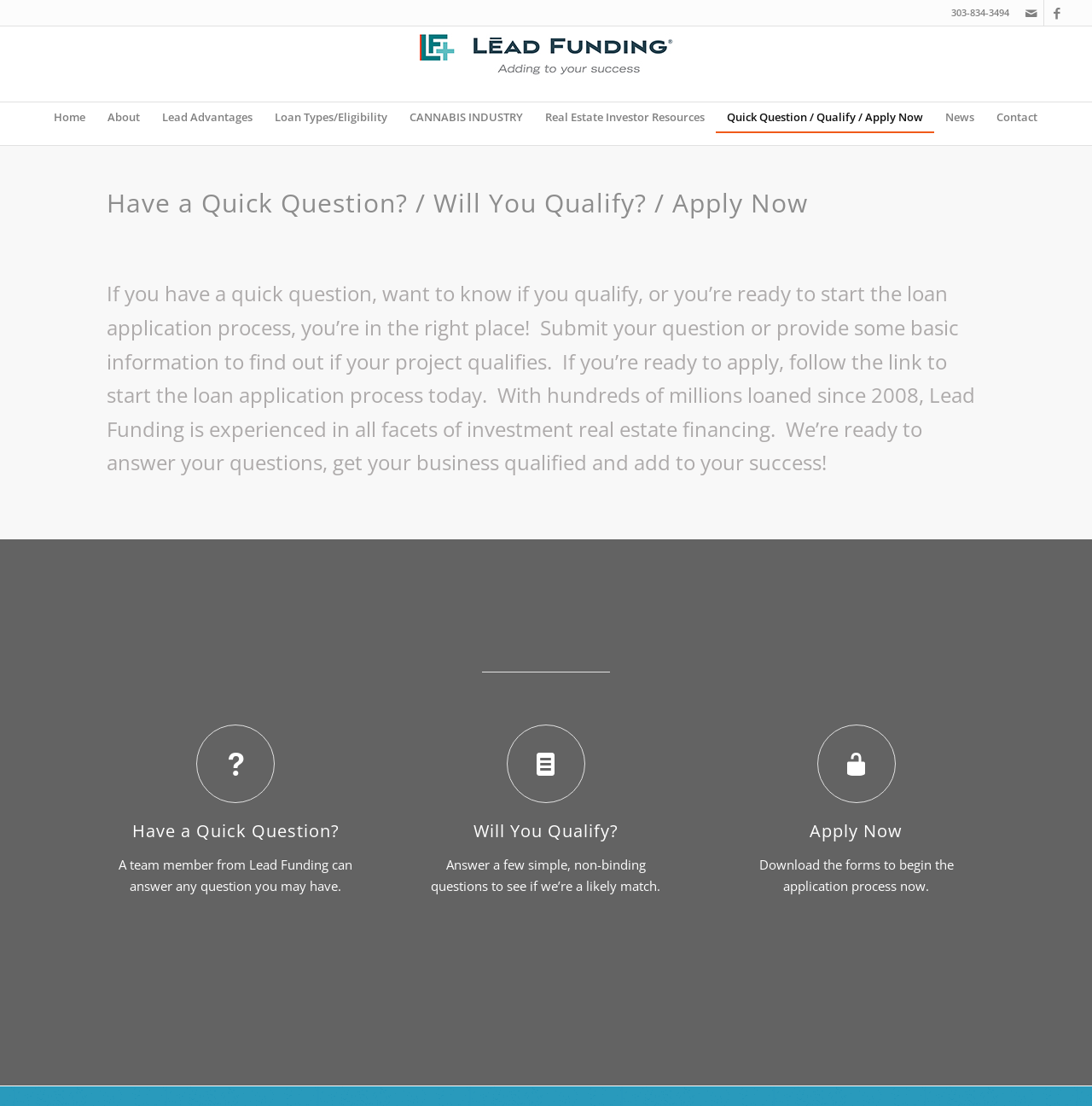How many millions of dollars has Lead Funding loaned since 2008? Look at the image and give a one-word or short phrase answer.

hundreds of millions